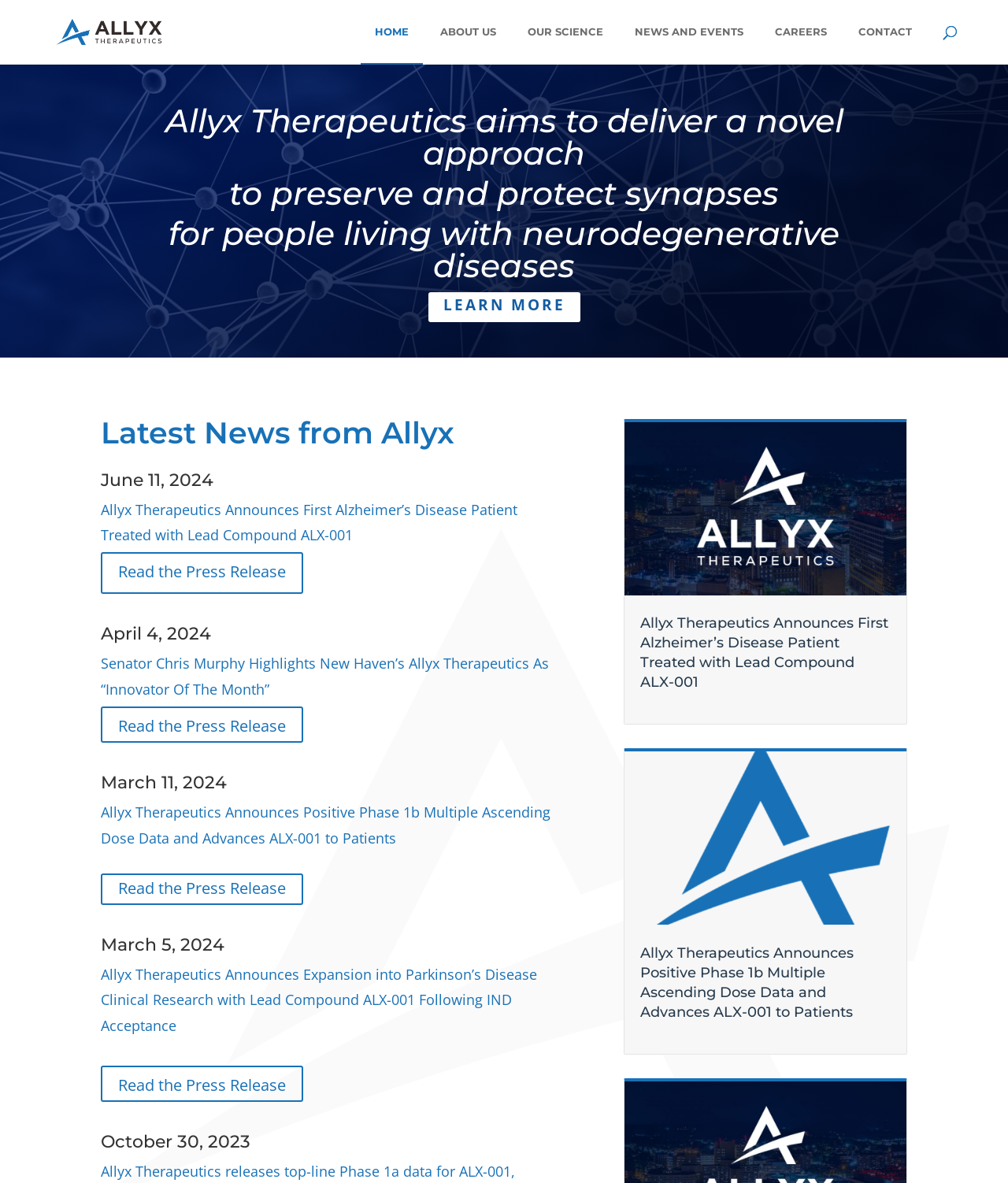Locate the bounding box coordinates of the element that should be clicked to execute the following instruction: "Click the LEARN MORE link".

[0.425, 0.247, 0.575, 0.272]